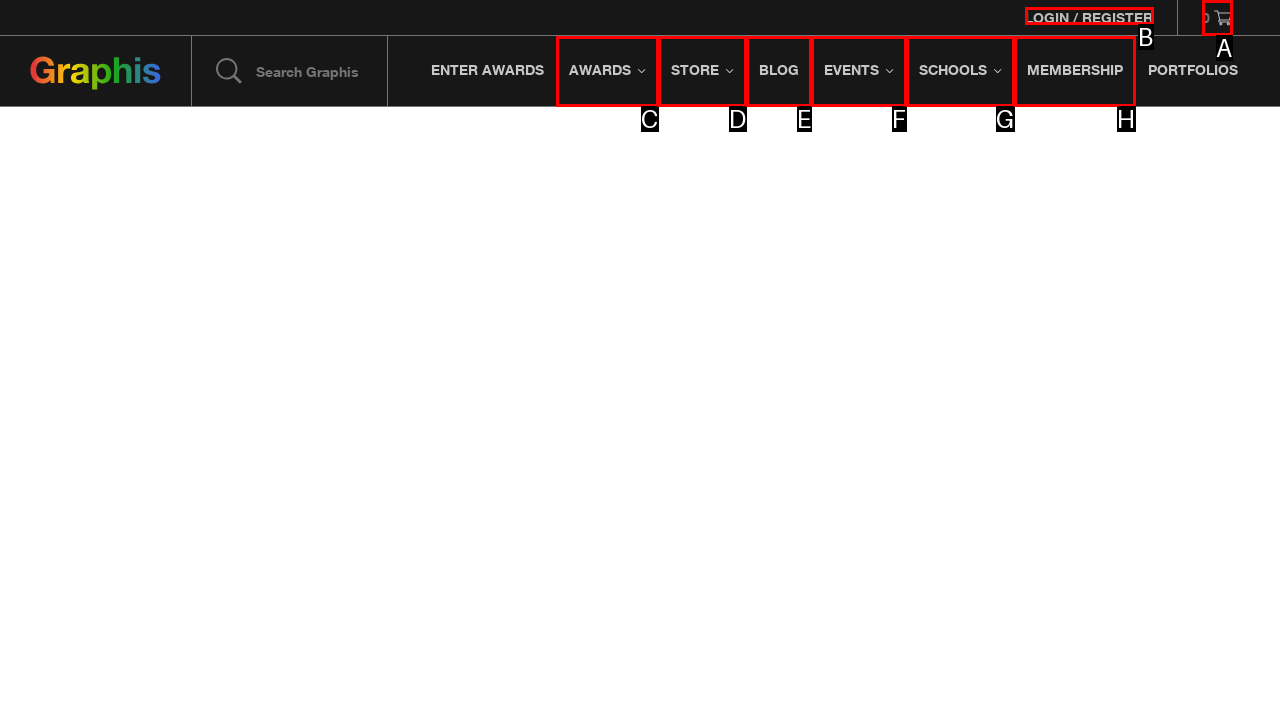Identify the option that corresponds to the given description: Events. Reply with the letter of the chosen option directly.

F